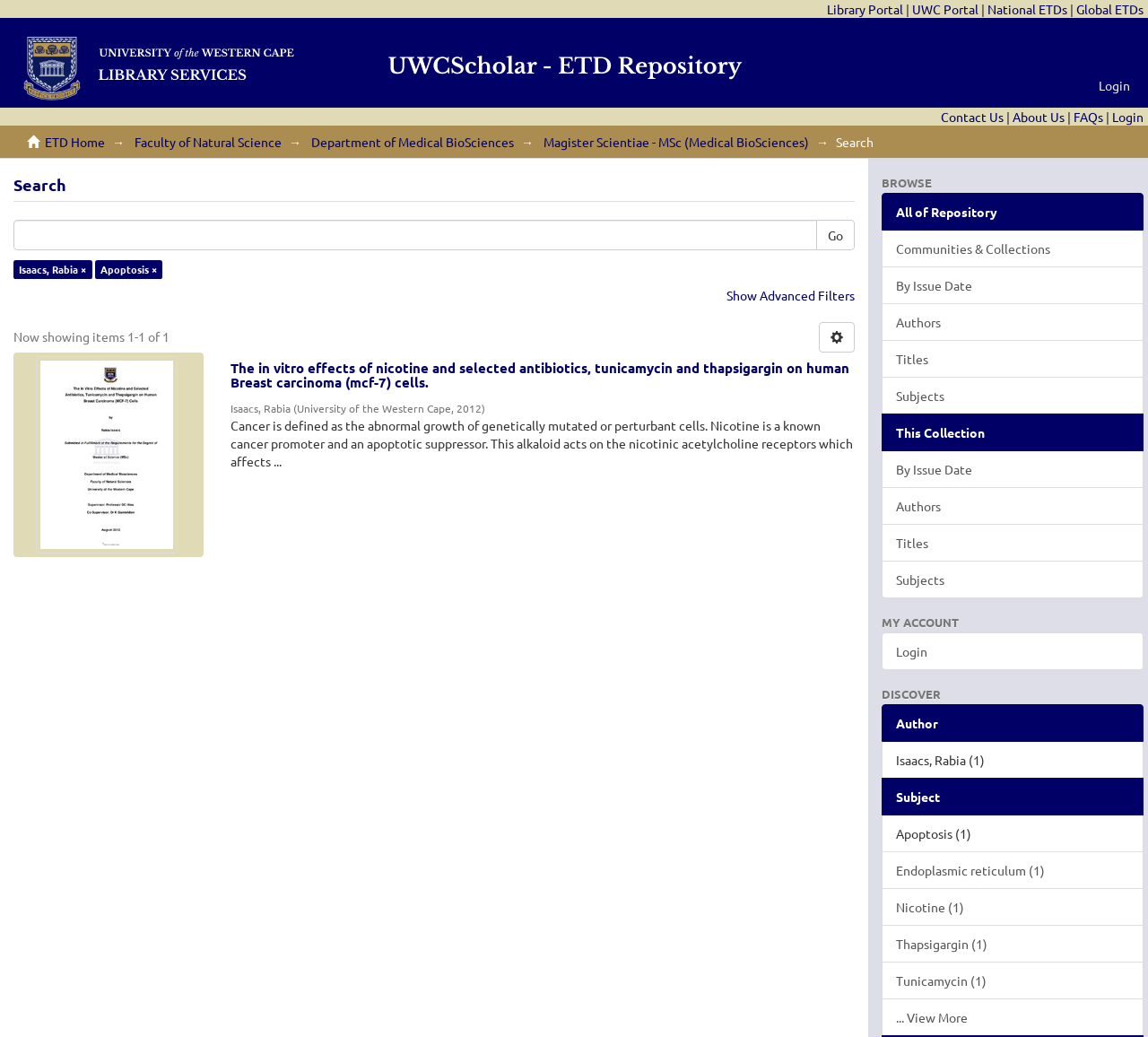Show me the bounding box coordinates of the clickable region to achieve the task as per the instruction: "Search for something".

[0.012, 0.212, 0.711, 0.242]